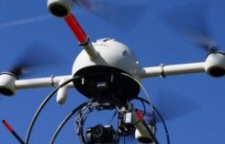Can you look at the image and give a comprehensive answer to the question:
What is the drone used for?

The caption states that this specific drone technology is often utilized in flood disaster risk reduction, assessment, and recovery efforts, emphasizing the role of drones in modern flood management strategies.